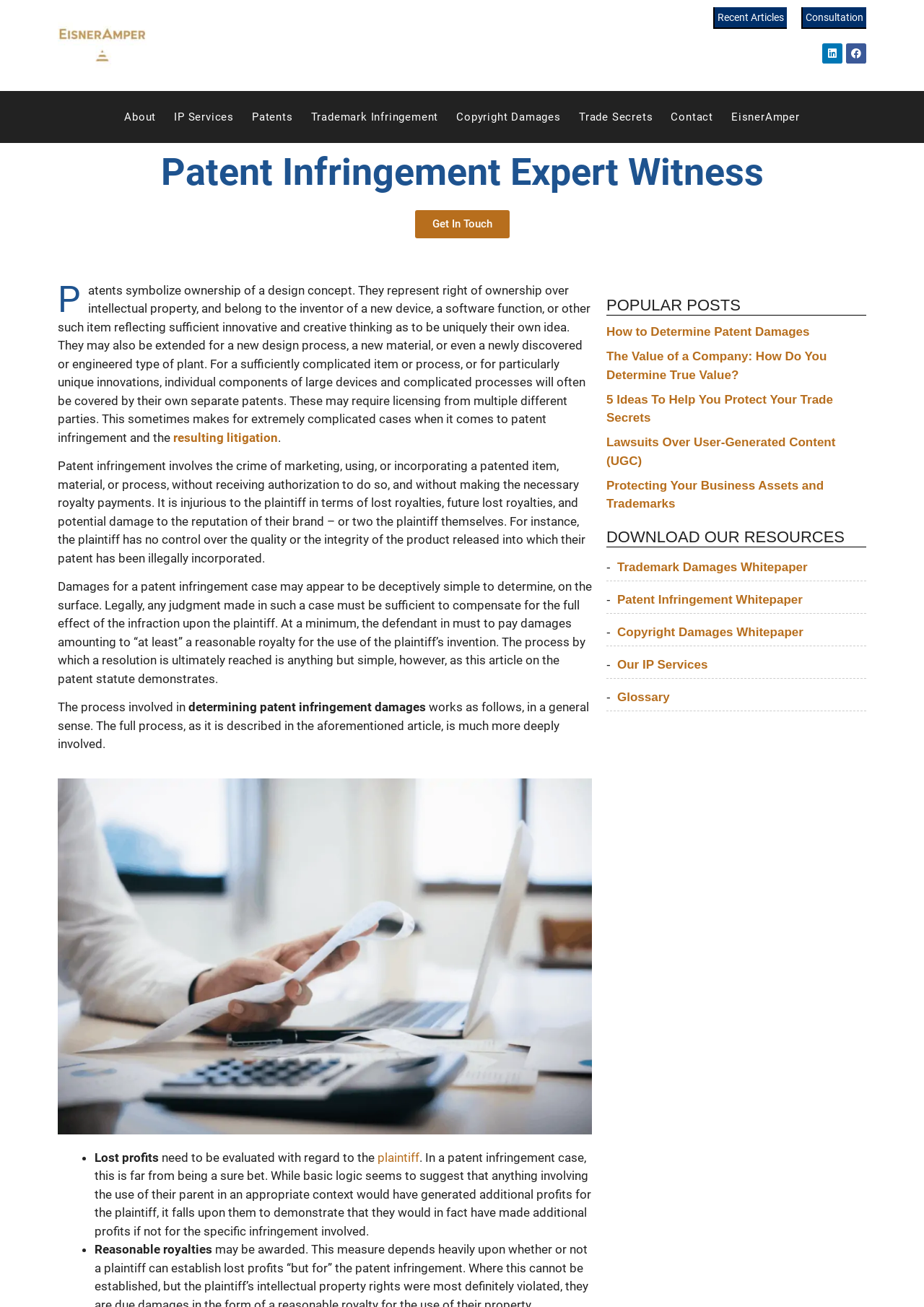Given the element description Get In Touch, predict the bounding box coordinates for the UI element in the webpage screenshot. The format should be (top-left x, top-left y, bottom-right x, bottom-right y), and the values should be between 0 and 1.

[0.449, 0.161, 0.551, 0.182]